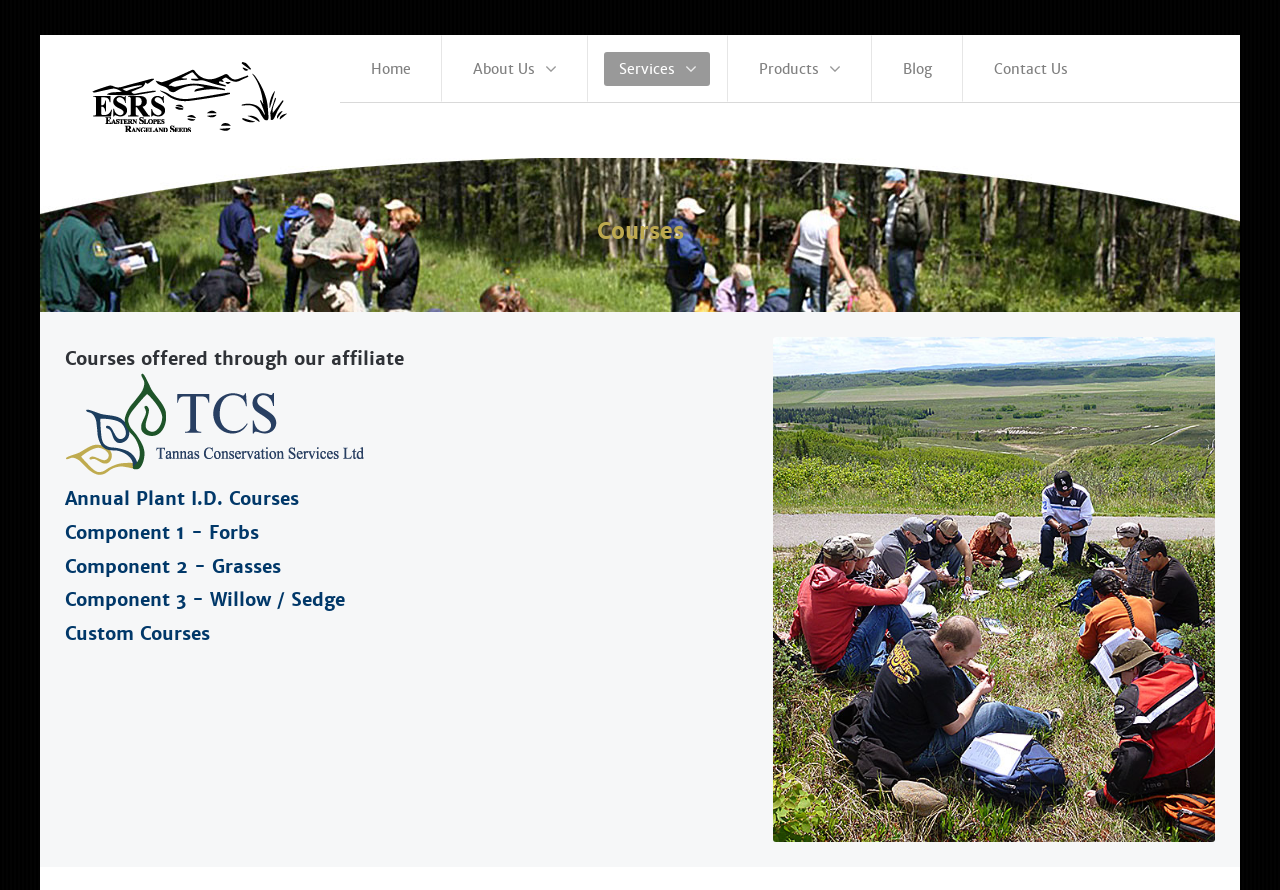Based on the element description, predict the bounding box coordinates (top-left x, top-left y, bottom-right x, bottom-right y) for the UI element in the screenshot: Custom Courses

[0.051, 0.699, 0.164, 0.725]